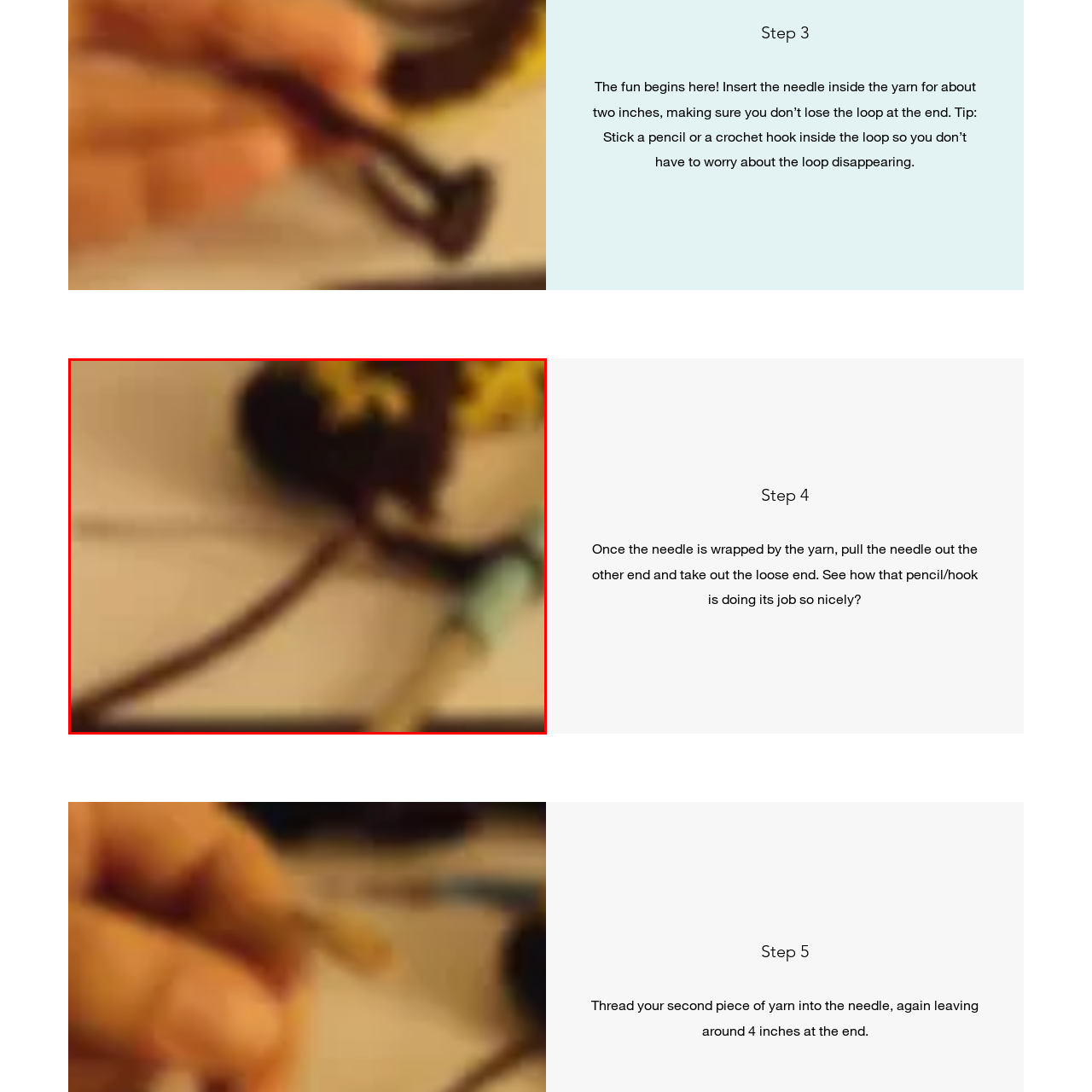What is the purpose of the pencil or crochet hook?
Look closely at the image within the red bounding box and respond to the question with one word or a brief phrase.

To prevent the yarn from slipping